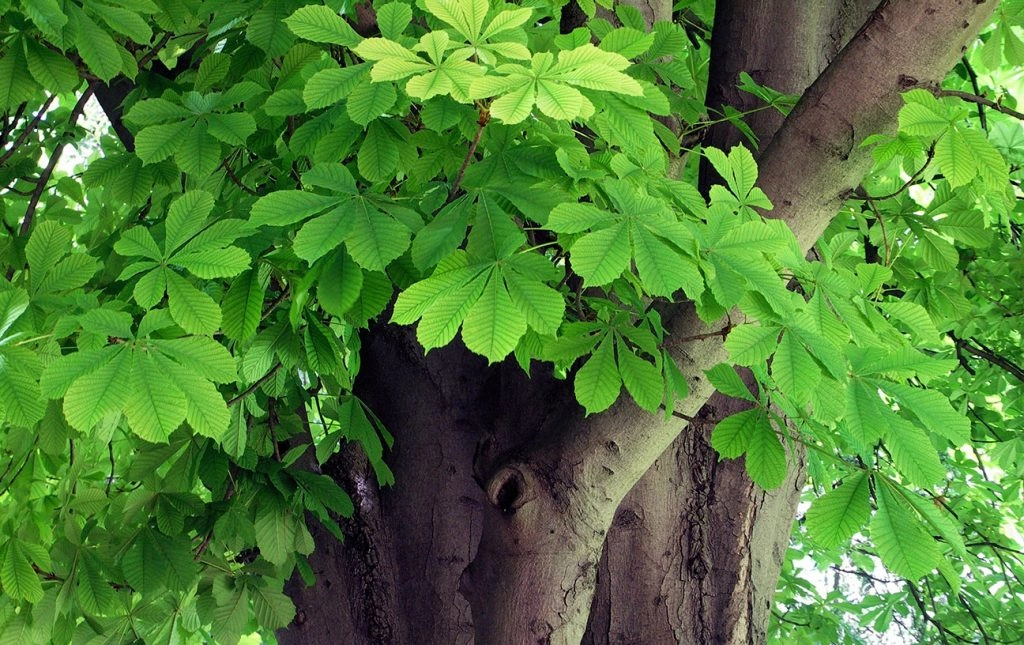Answer the question in a single word or phrase:
What is the significance of the Horse Chestnut tree in nature?

Habitat for wildlife